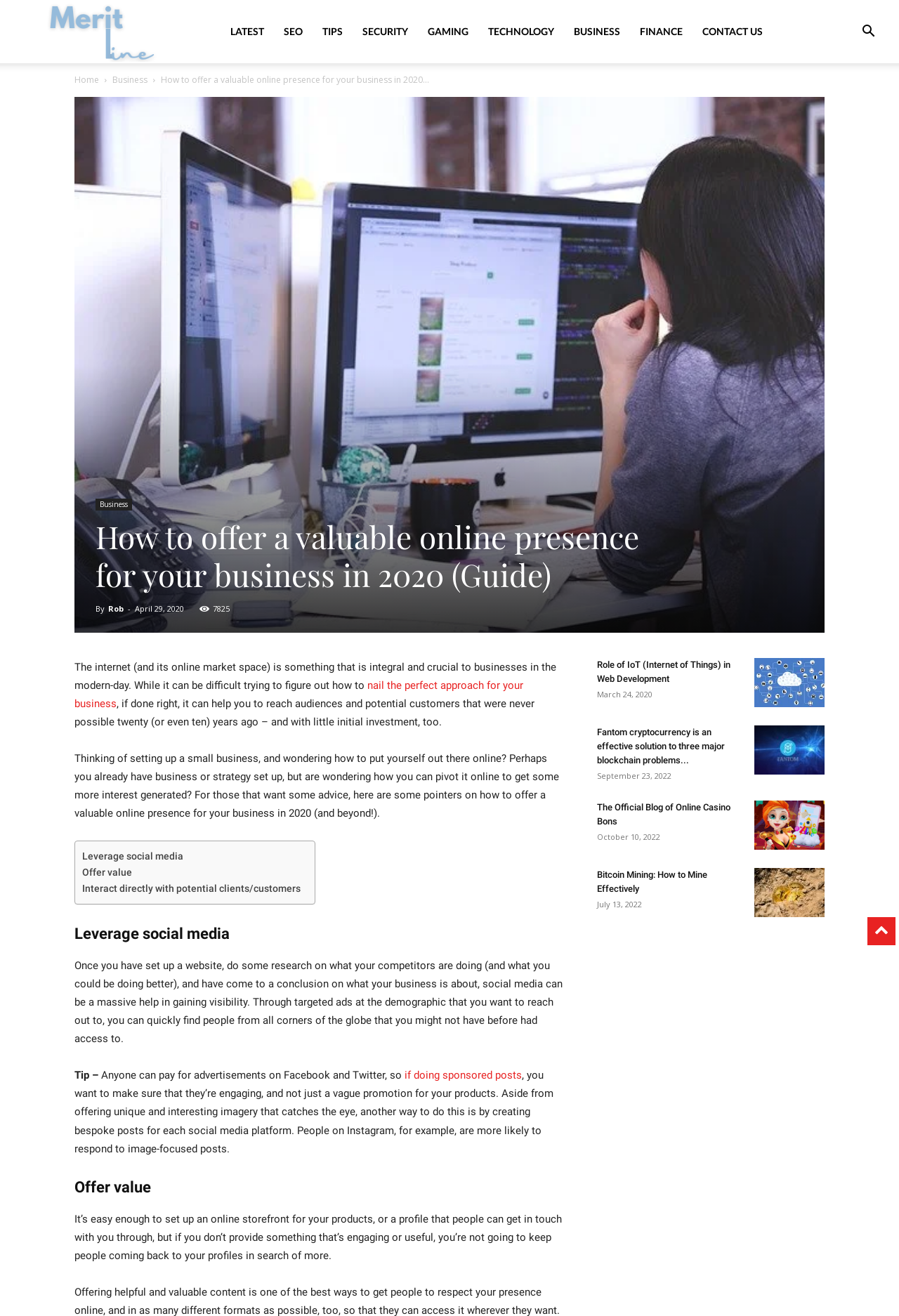Determine the bounding box coordinates of the clickable region to follow the instruction: "Check the 'BUSINESS' category".

[0.627, 0.0, 0.701, 0.048]